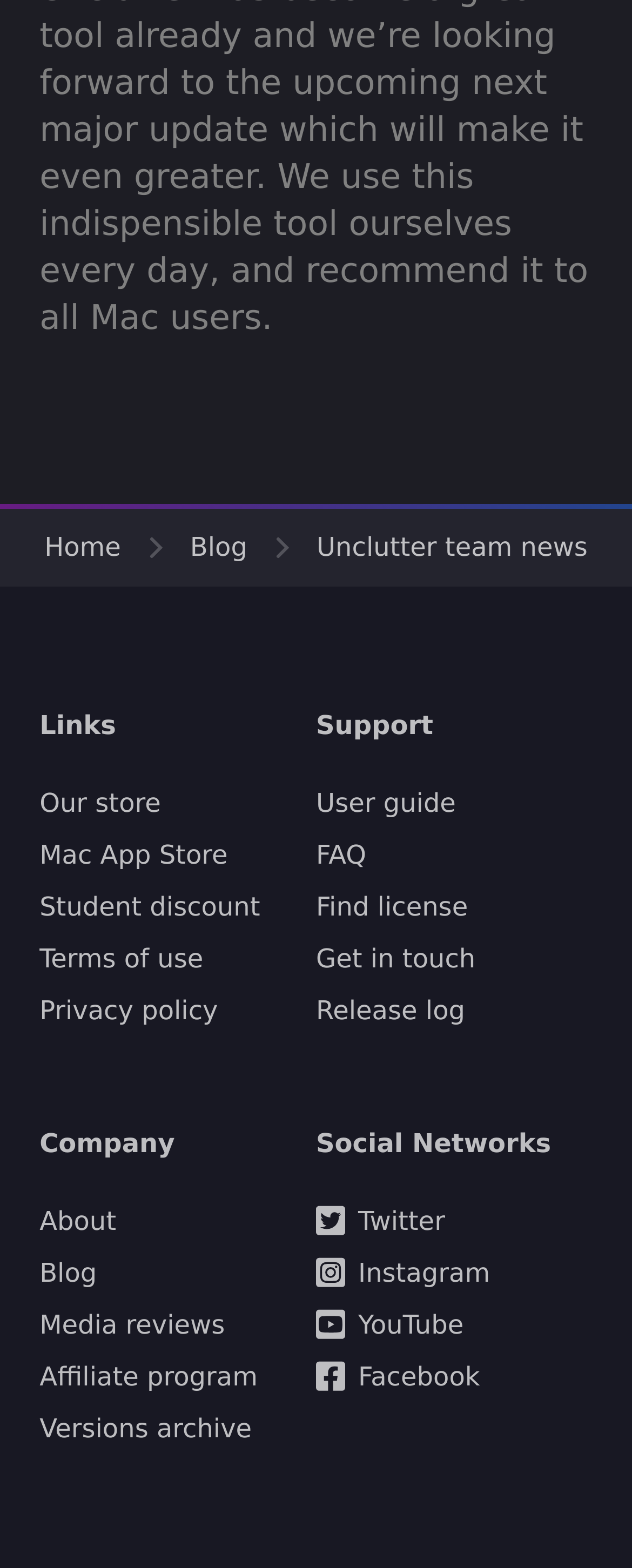Calculate the bounding box coordinates of the UI element given the description: "Privacy policy".

[0.062, 0.634, 0.345, 0.654]